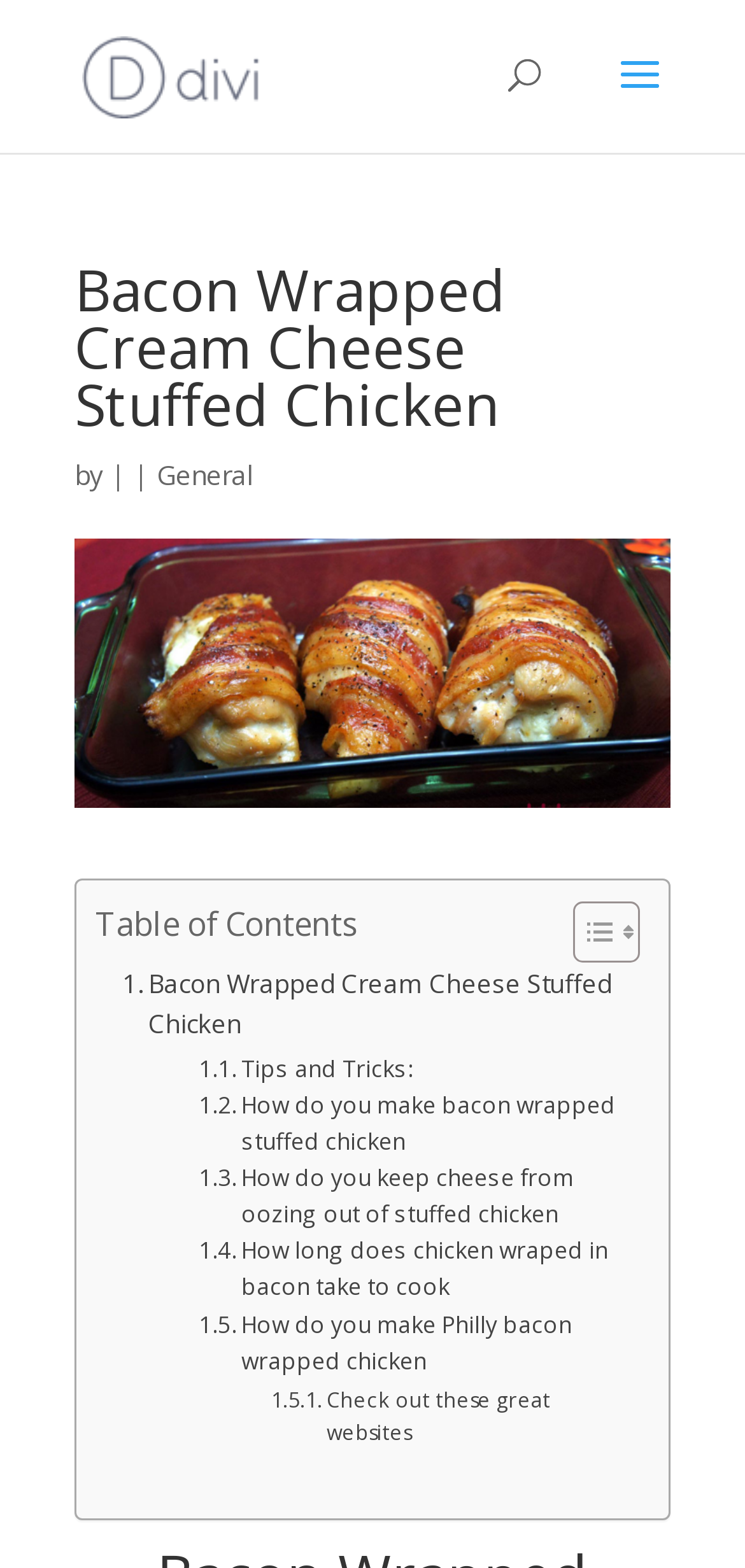Predict the bounding box coordinates of the area that should be clicked to accomplish the following instruction: "check out combos". The bounding box coordinates should consist of four float numbers between 0 and 1, i.e., [left, top, right, bottom].

None